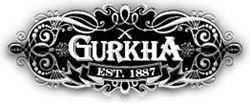Offer a meticulous description of the image.

The image features the logo of Gurkha, a well-established brand in the cigar industry, which has been crafting premium cigars since 1887. The logo is artistically designed with ornate details, emphasizing the brand's rich heritage and dedication to quality. The name "GURKHA" is prominently displayed in bold, stylized lettering, capturing the essence of craftsmanship and tradition that the brand represents. This logo symbolizes Gurkha's commitment to providing a luxurious smoking experience through its various cigar offerings, including their unique Café Tabac line, known for distinctive flavor infusions.